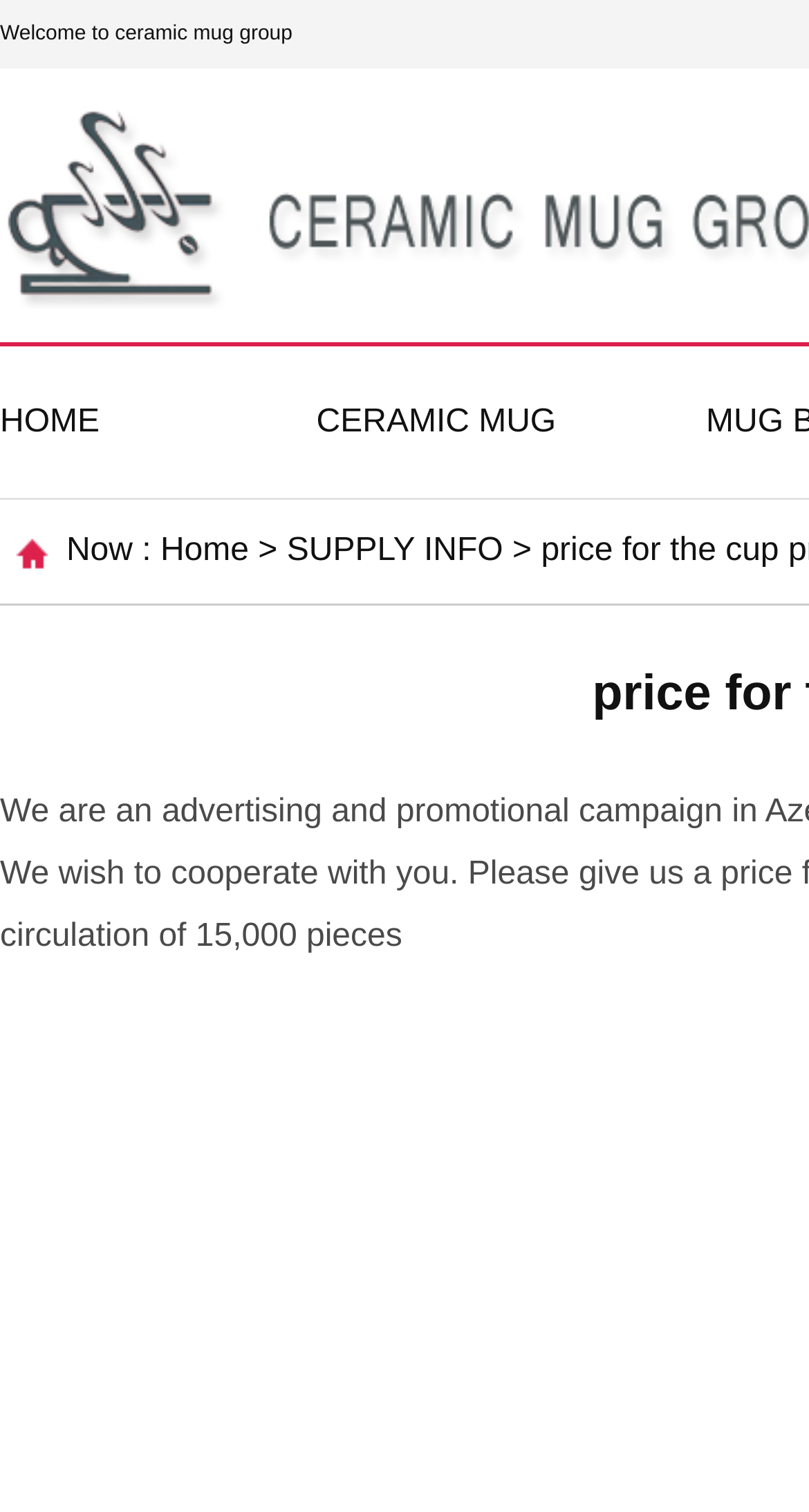Find and provide the bounding box coordinates for the UI element described with: "Home".

[0.198, 0.353, 0.308, 0.376]